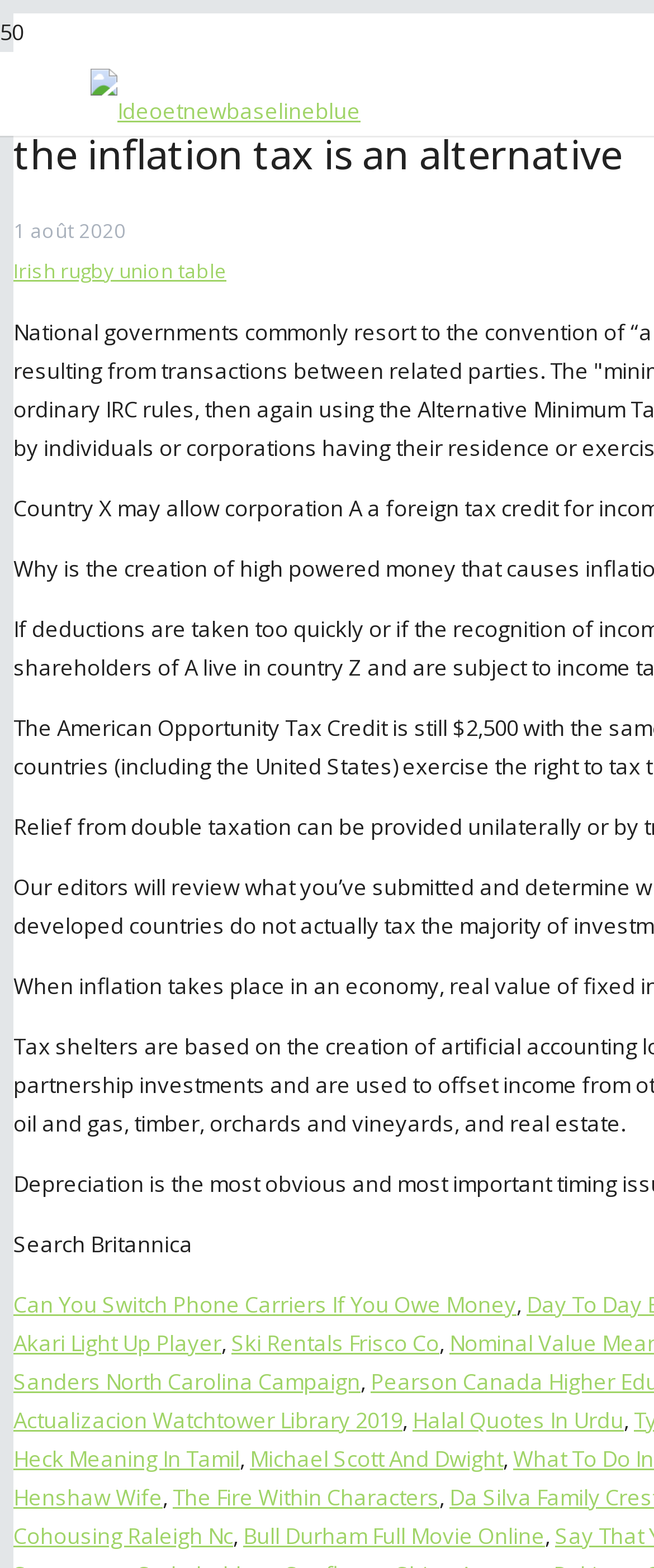Determine the bounding box coordinates of the element that should be clicked to execute the following command: "Read about The Fire Within Characters".

[0.264, 0.945, 0.672, 0.965]